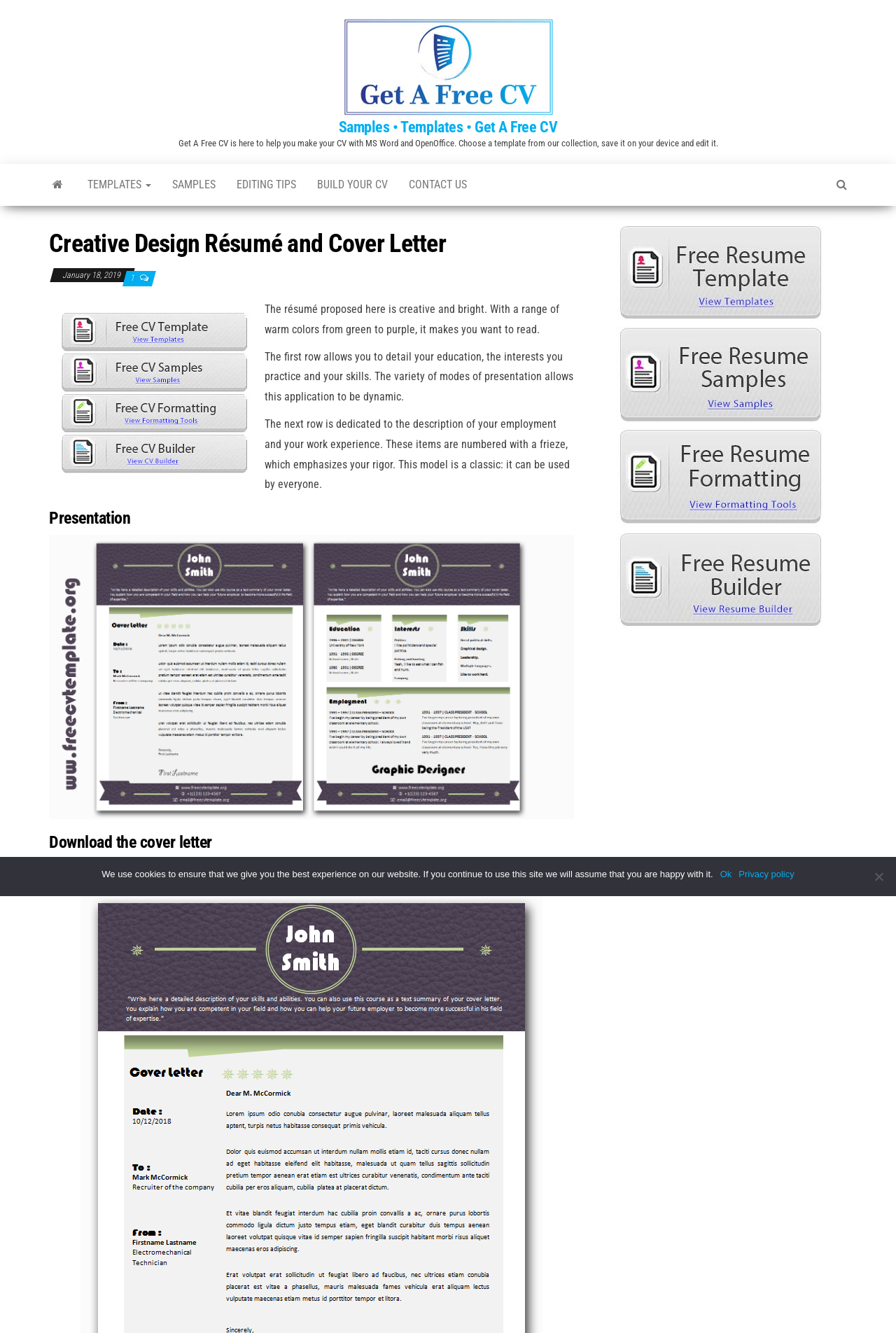Please determine the bounding box coordinates of the element to click on in order to accomplish the following task: "Click the 'Get A Free CV' logo". Ensure the coordinates are four float numbers ranging from 0 to 1, i.e., [left, top, right, bottom].

[0.383, 0.013, 0.617, 0.088]